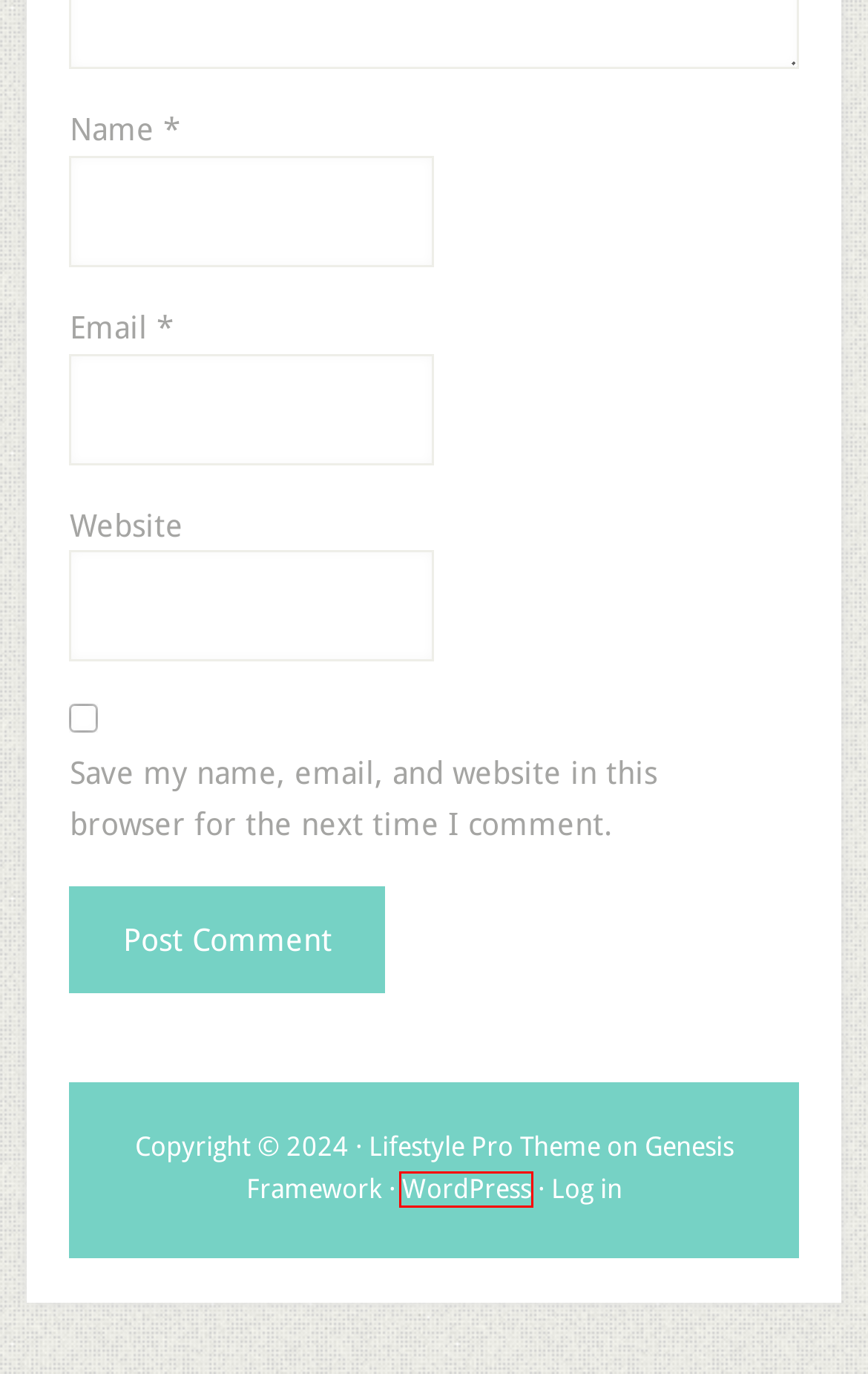With the provided screenshot showing a webpage and a red bounding box, determine which webpage description best fits the new page that appears after clicking the element inside the red box. Here are the options:
A. Vacation Dreams
B. Themes Archive - StudioPress
C. Entry - Steel Doors | PINKYS
D. Blog Tool, Publishing Platform, and CMS – WordPress.org
E. WordPress Themes by StudioPress
F. Log In ‹ Vacation Dreams — WordPress
G. Uncategorized
H. admin

D